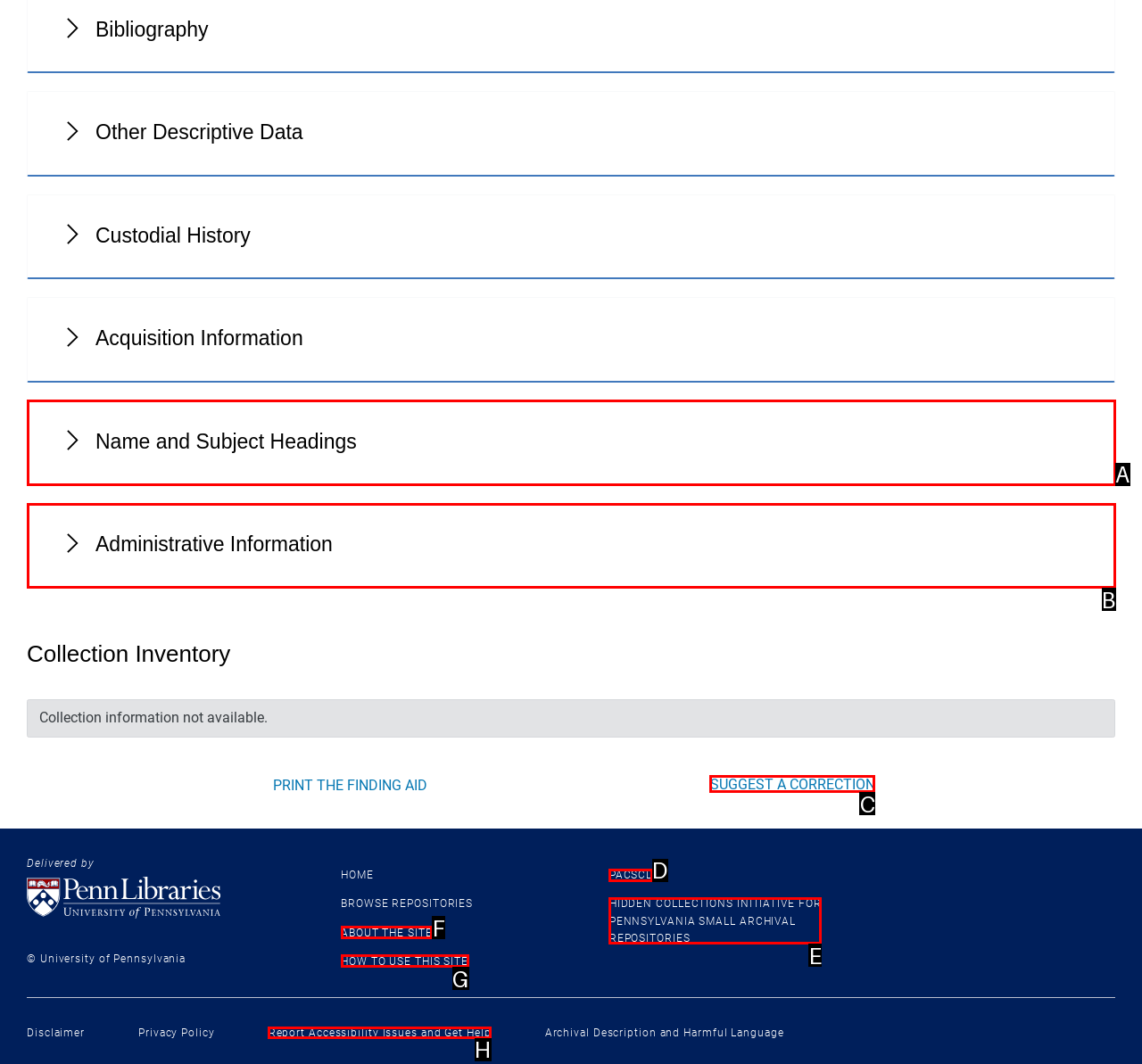Select the letter of the element you need to click to complete this task: Report Accessibility Issues and Get Help
Answer using the letter from the specified choices.

H